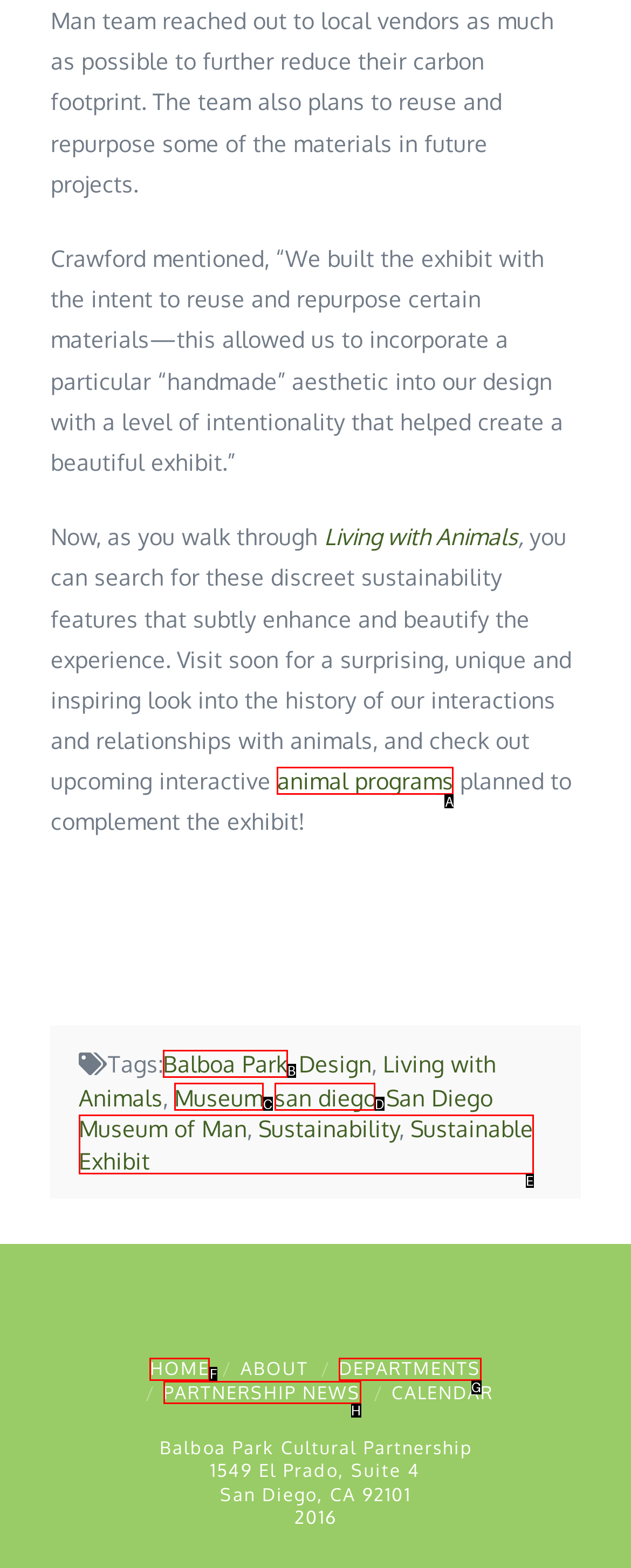Match the description: Home to the appropriate HTML element. Respond with the letter of your selected option.

F